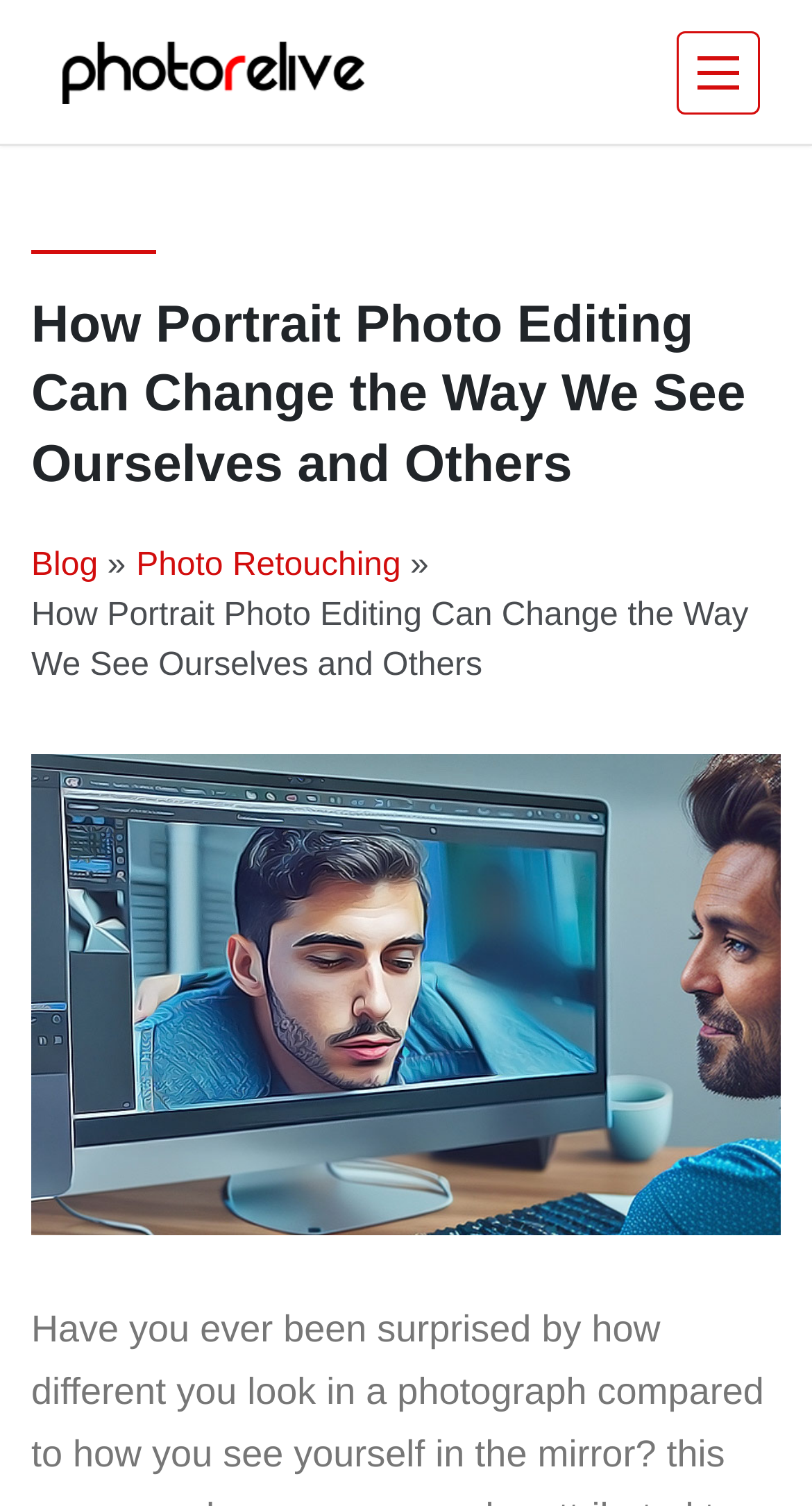What is the image description below the article?
Using the information from the image, provide a comprehensive answer to the question.

I found the answer by looking at the image element with the description 'Person editing a portrait photo on a computer screen' which is located below the article.